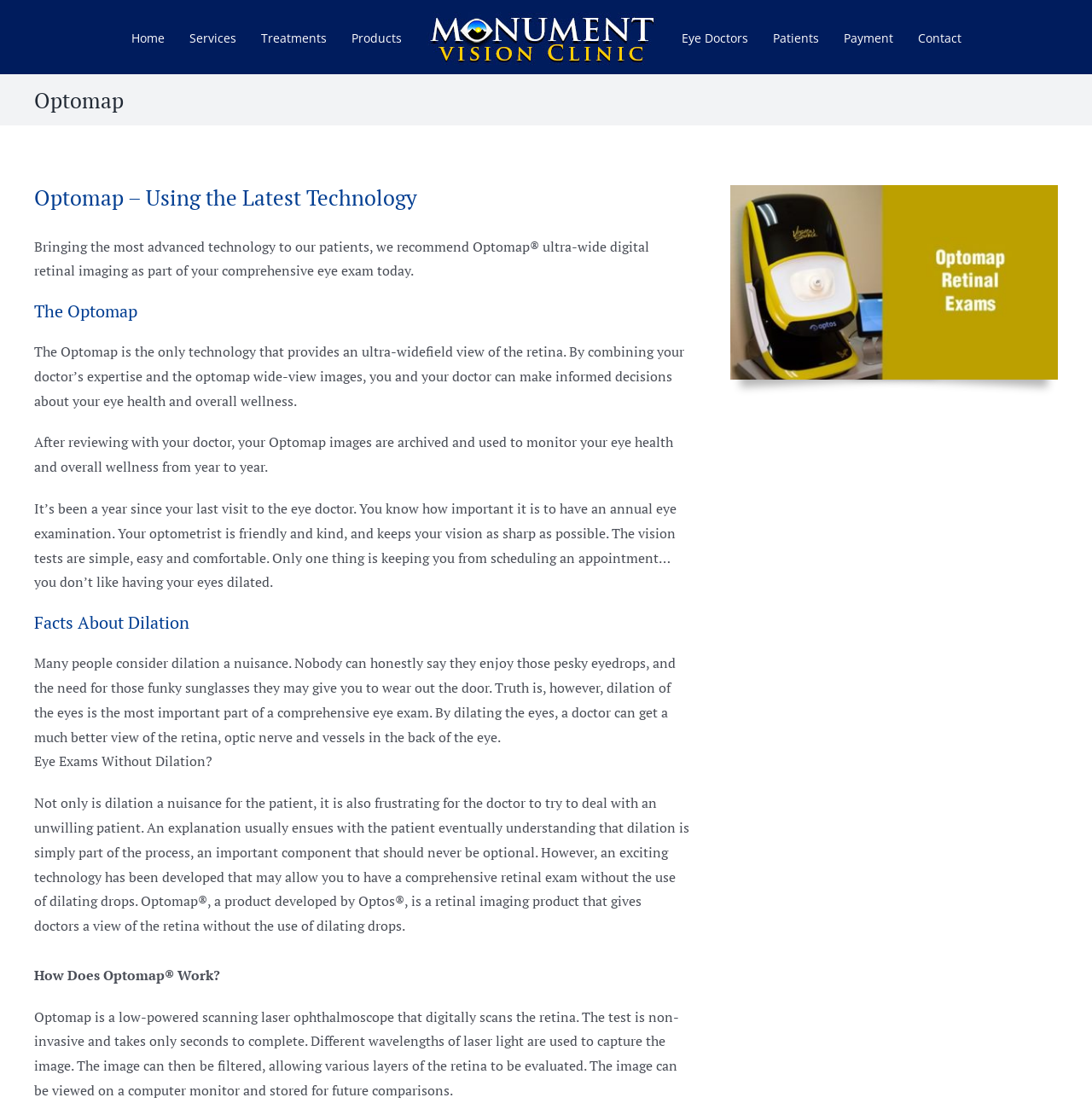What type of laser is used in Optomap?
Kindly offer a comprehensive and detailed response to the question.

The webpage states that Optomap is a low-powered scanning laser ophthalmoscope that digitally scans the retina. This type of laser is used to capture images of the retina, which can then be filtered and evaluated by doctors.